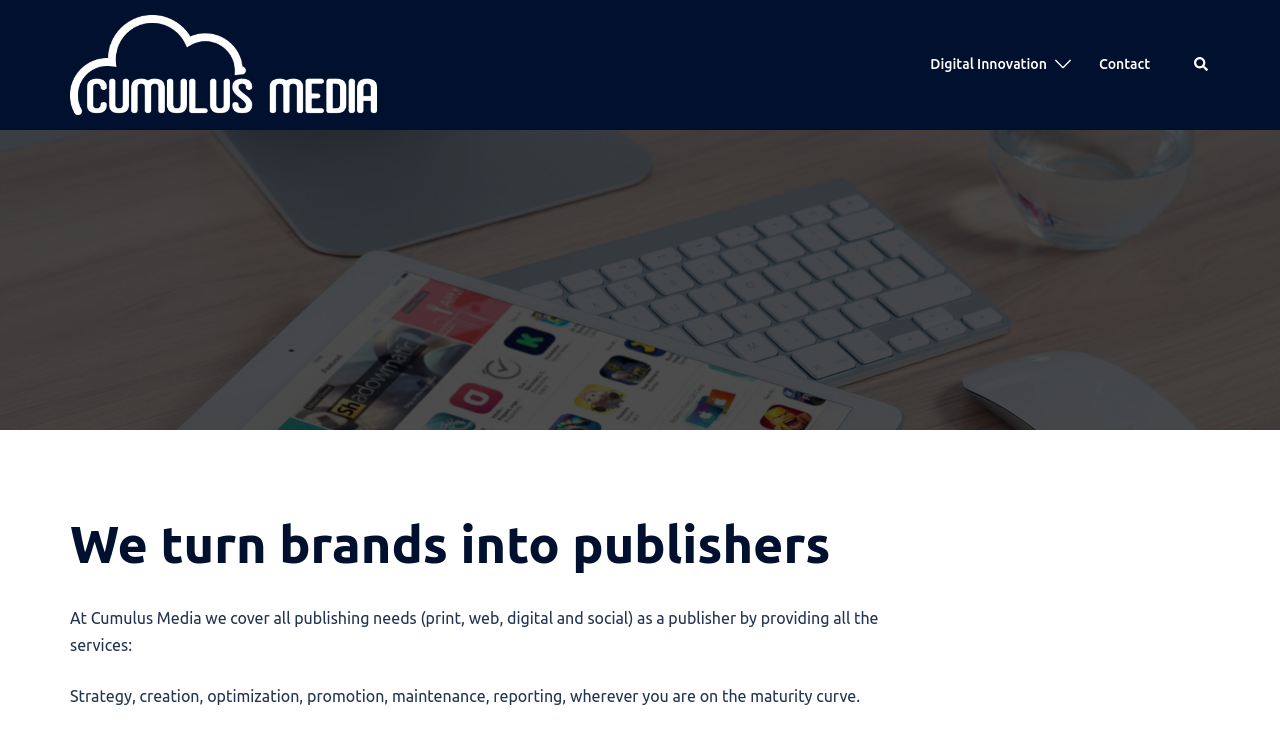What is the text of the webpage's headline?

We turn brands into publishers